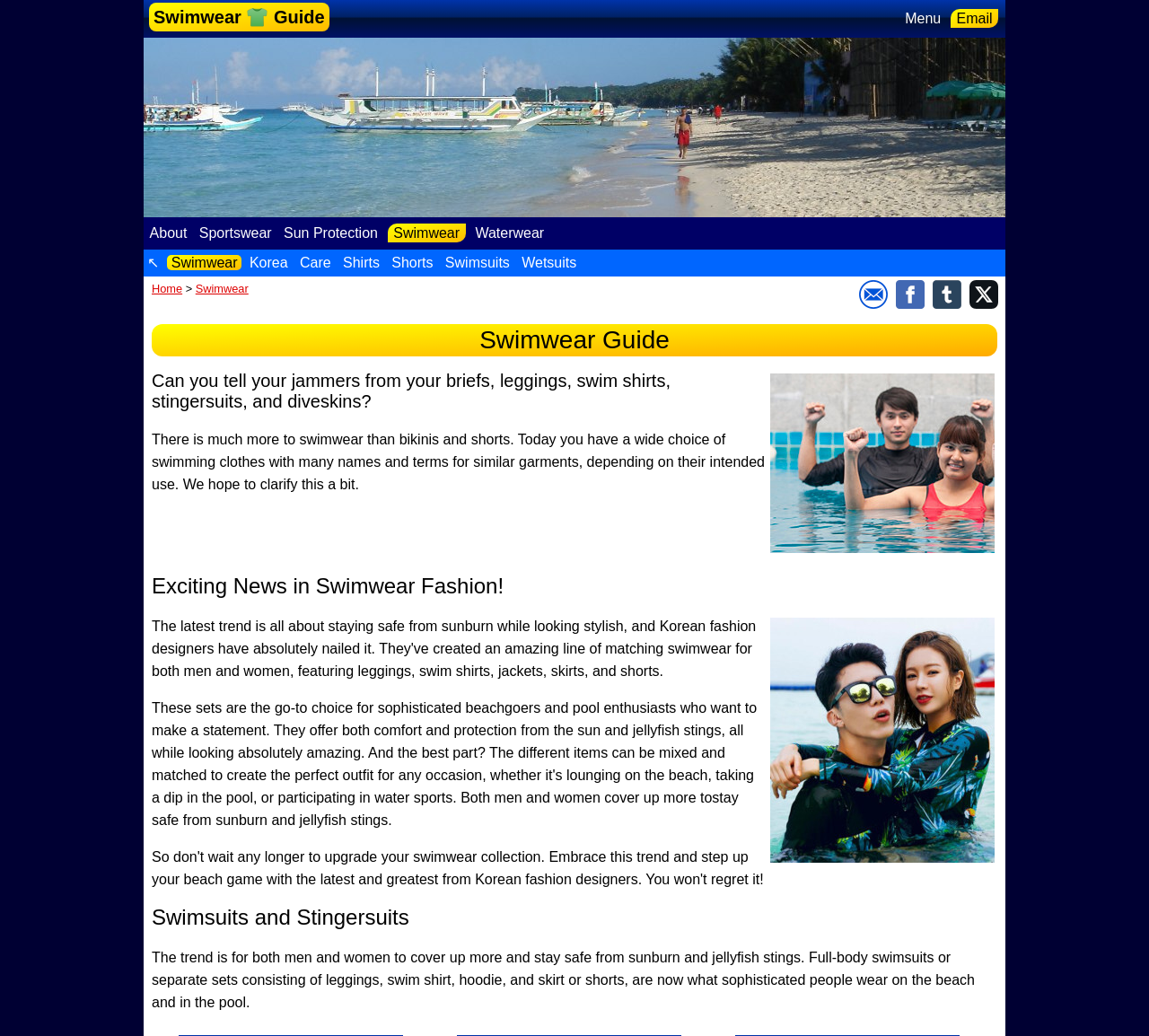How many social media links are on this webpage?
Look at the screenshot and respond with one word or a short phrase.

4